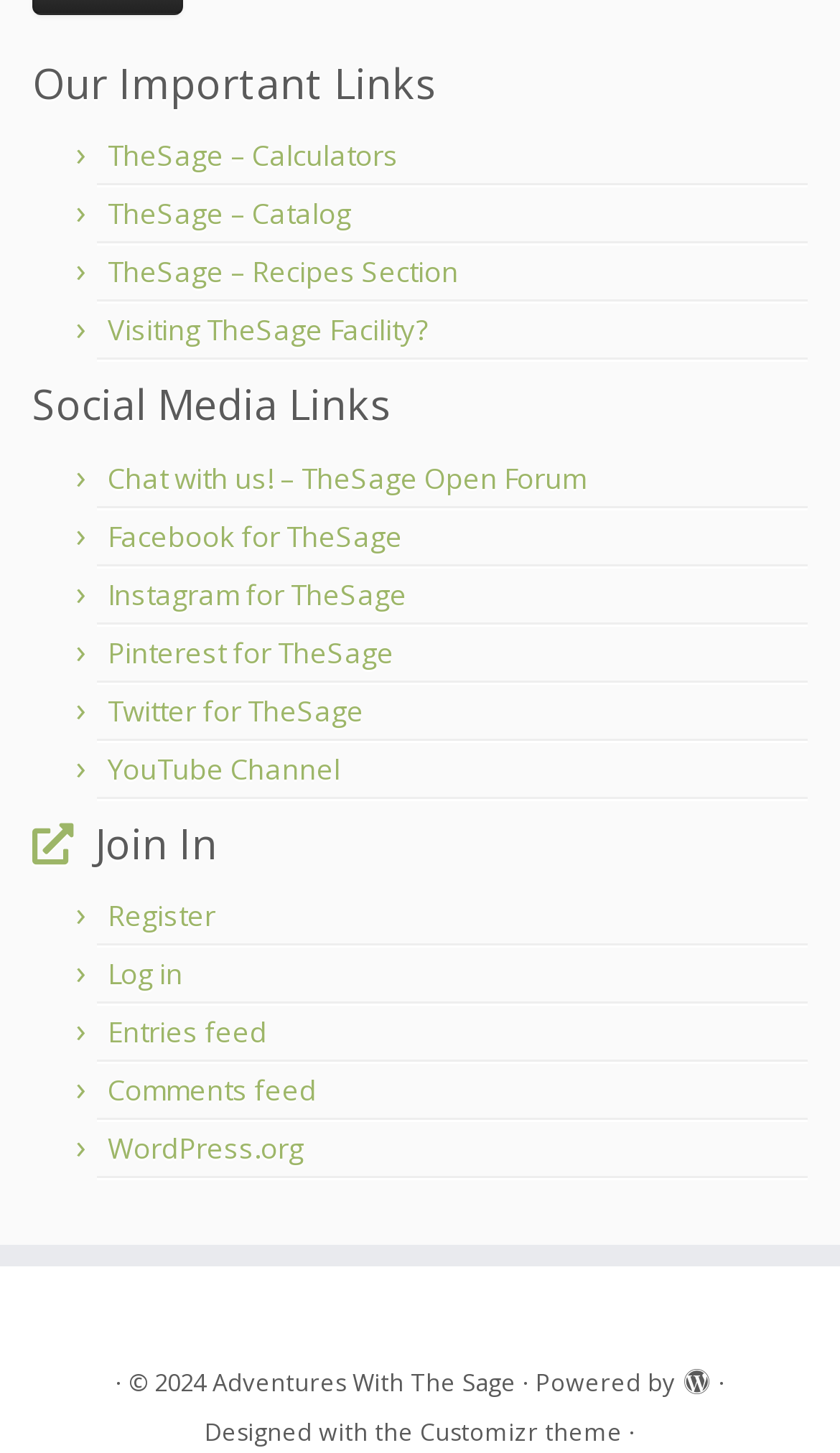What is the last link under 'Join In'?
Based on the screenshot, provide a one-word or short-phrase response.

WordPress.org